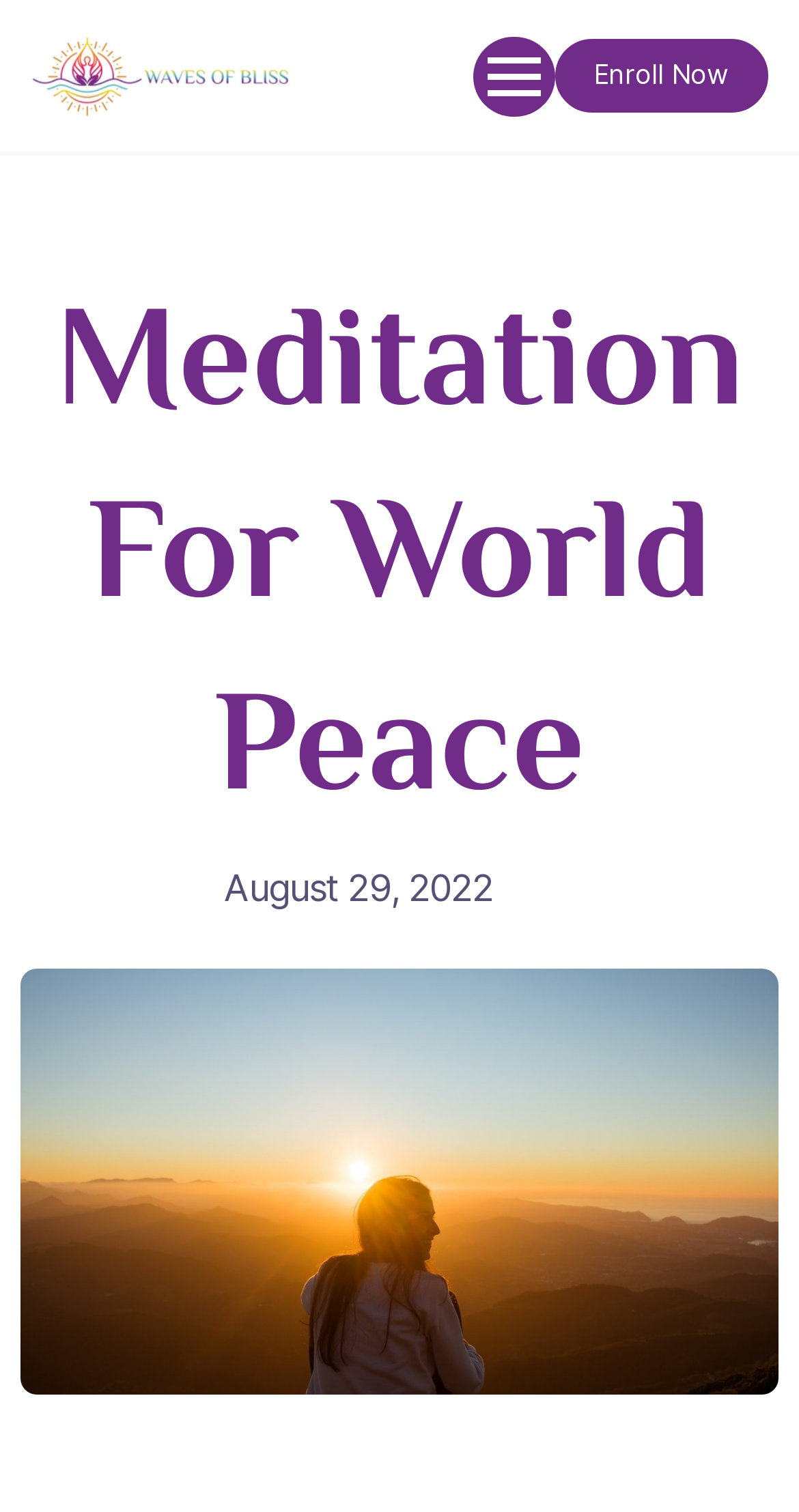What is the purpose of the webpage?
Could you answer the question with a detailed and thorough explanation?

The purpose of the webpage can be inferred from the heading 'Meditation For World Peace' and the image below it, which suggests that the webpage is related to meditation for achieving world peace.